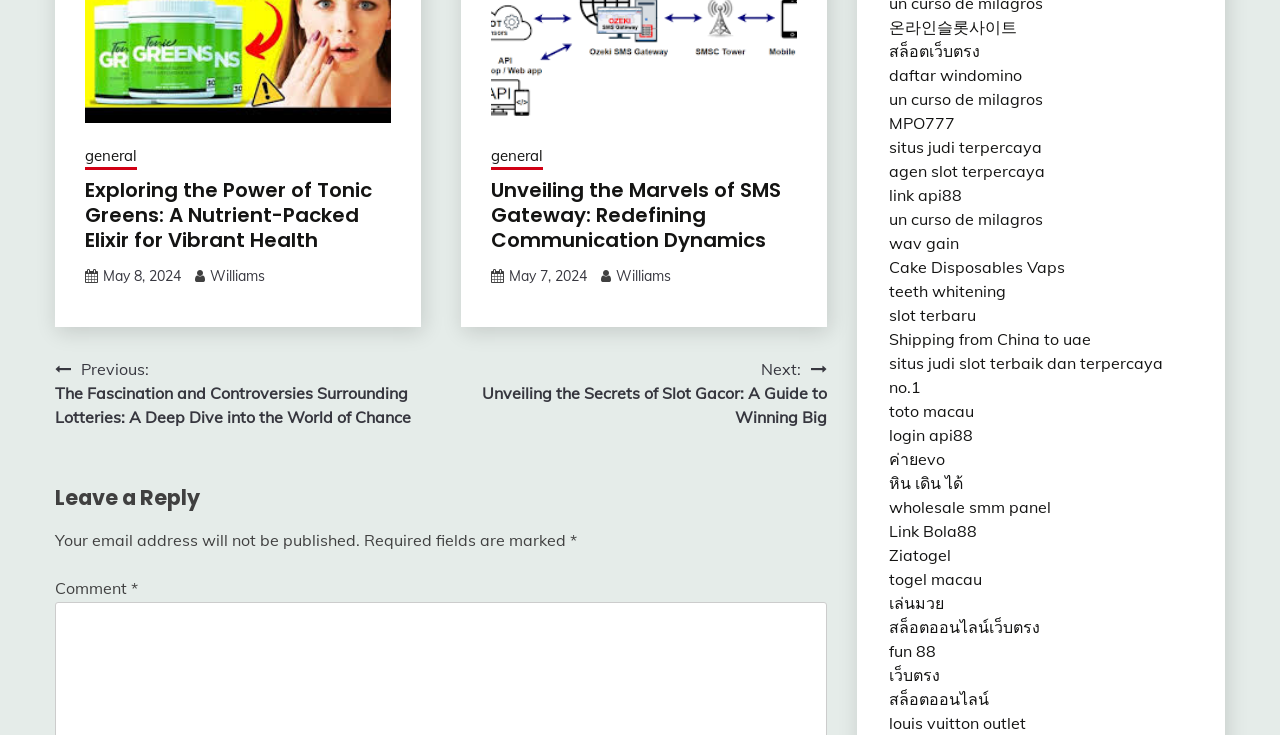Locate the bounding box coordinates of the clickable part needed for the task: "Click on the 'Previous' link".

[0.043, 0.486, 0.344, 0.584]